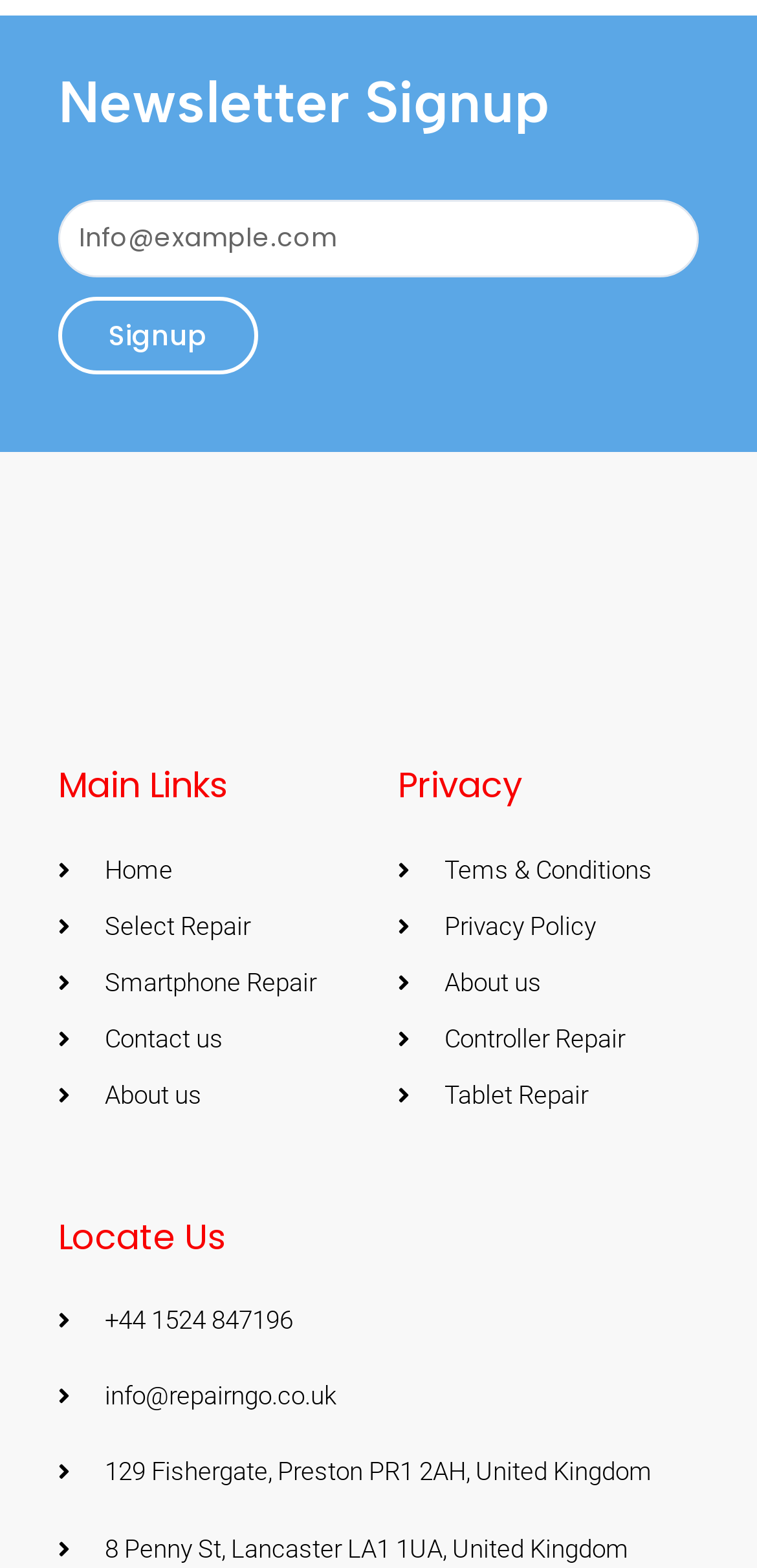Pinpoint the bounding box coordinates of the area that must be clicked to complete this instruction: "View terms and conditions".

[0.587, 0.545, 0.862, 0.564]